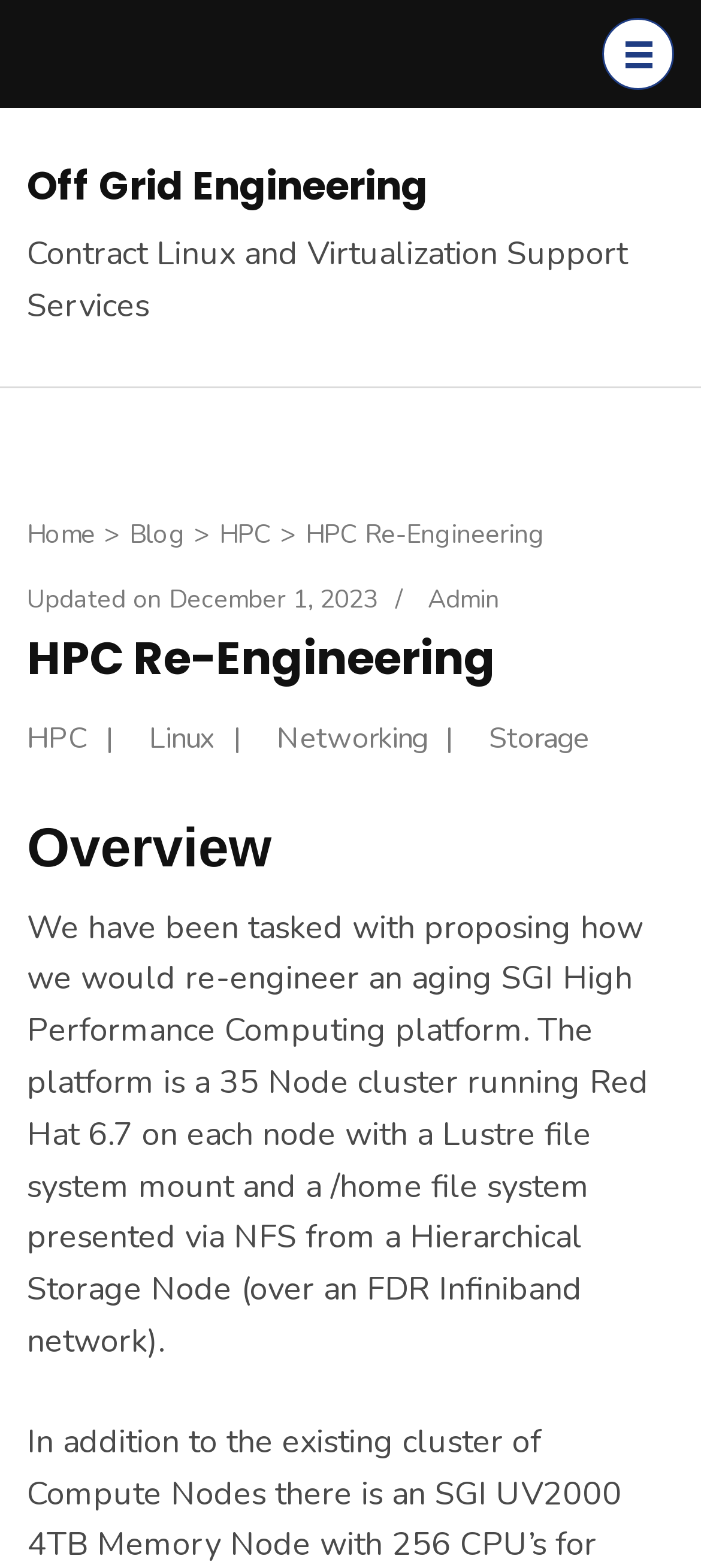What type of network is used in the HPC platform?
Examine the screenshot and reply with a single word or phrase.

FDR Infiniband